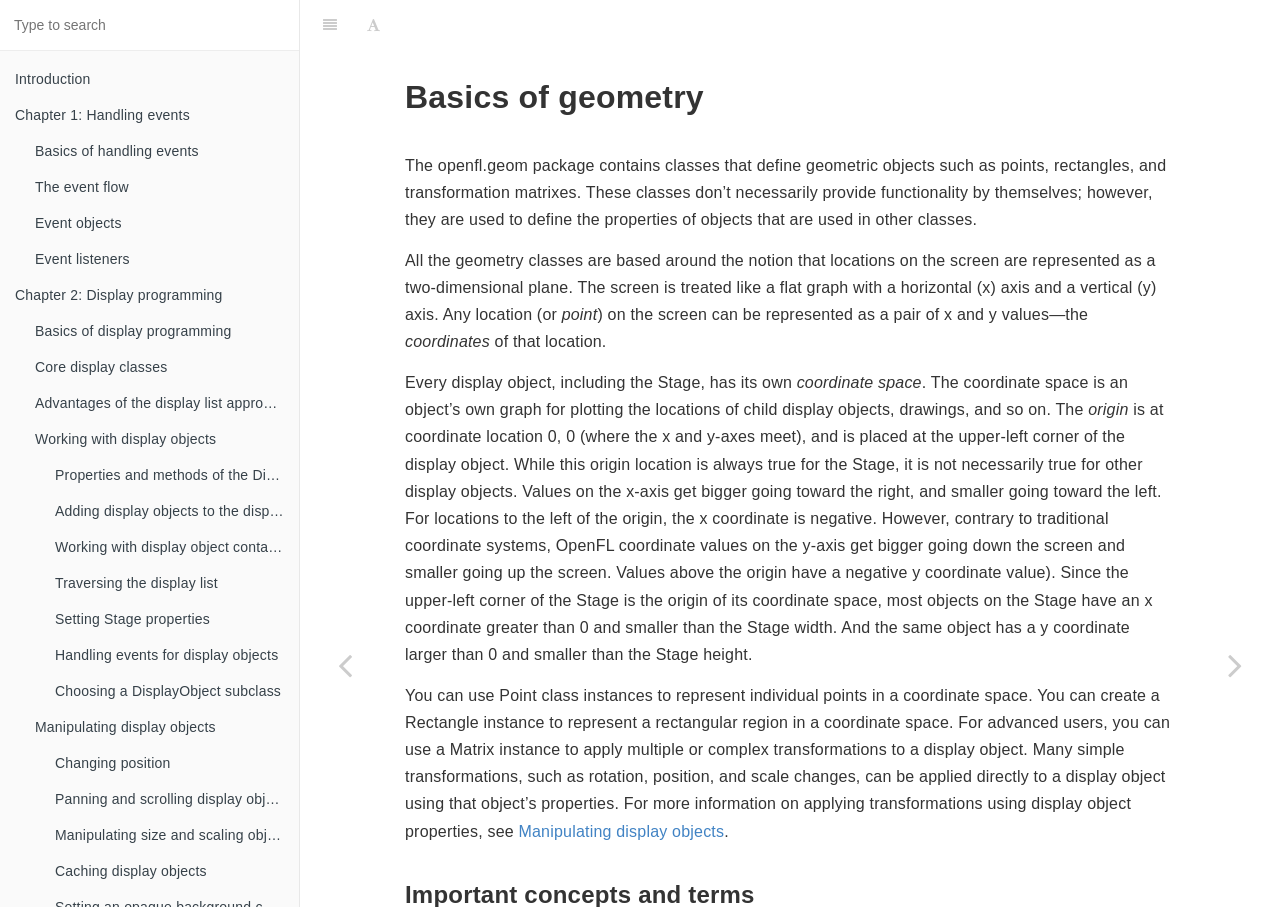Please find the bounding box for the following UI element description. Provide the coordinates in (top-left x, top-left y, bottom-right x, bottom-right y) format, with values between 0 and 1: Introduction

[0.0, 0.067, 0.234, 0.107]